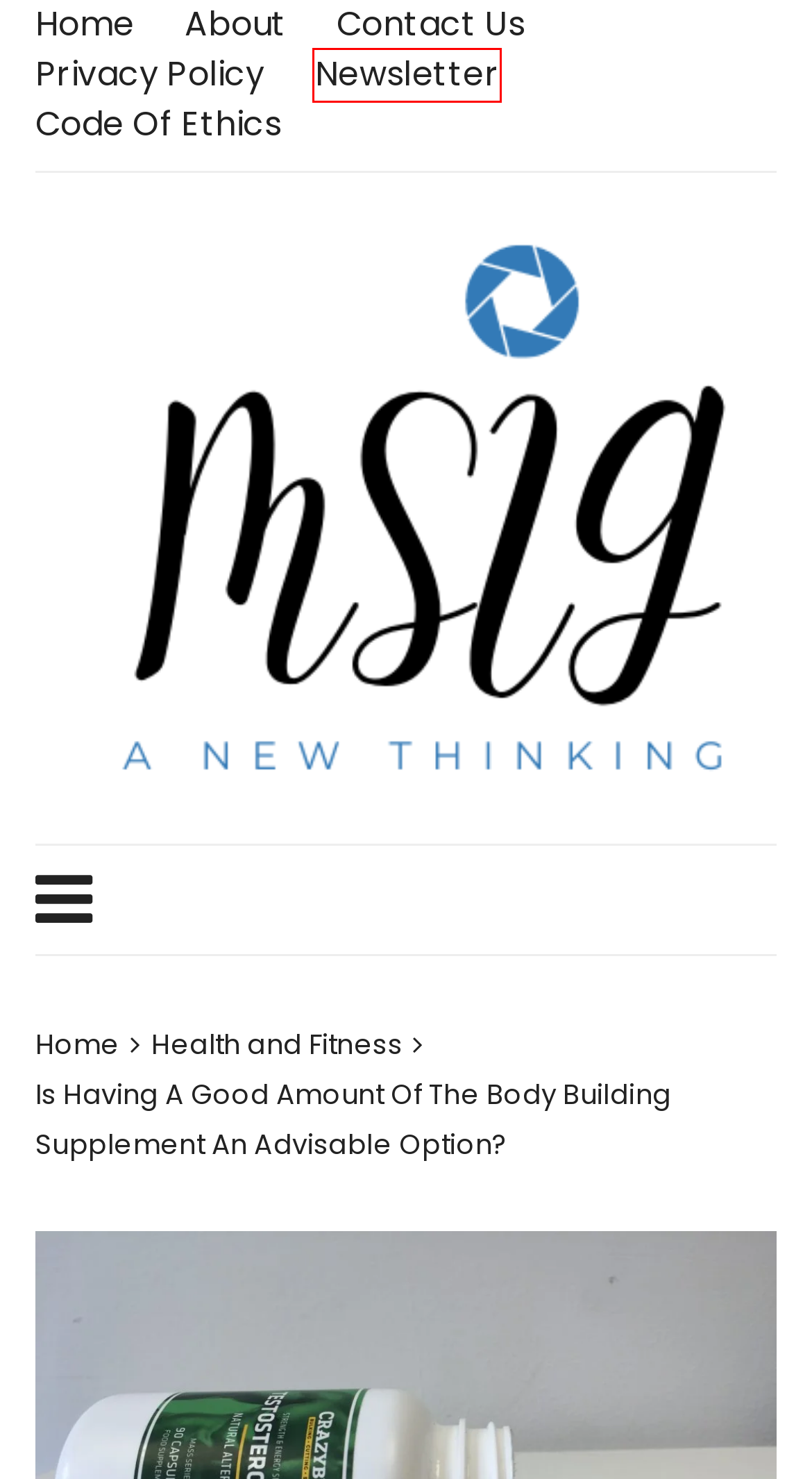Observe the provided screenshot of a webpage with a red bounding box around a specific UI element. Choose the webpage description that best fits the new webpage after you click on the highlighted element. These are your options:
A. MSIG - A New Thinking
B. About - MSIG
C. Cannabis - MSIG
D. Health and Fitness - MSIG
E. Code of Ethics - MSIG
F. Newsletter - MSIG
G. Privacy Policy - MSIG
H. Contact Us - MSIG

F